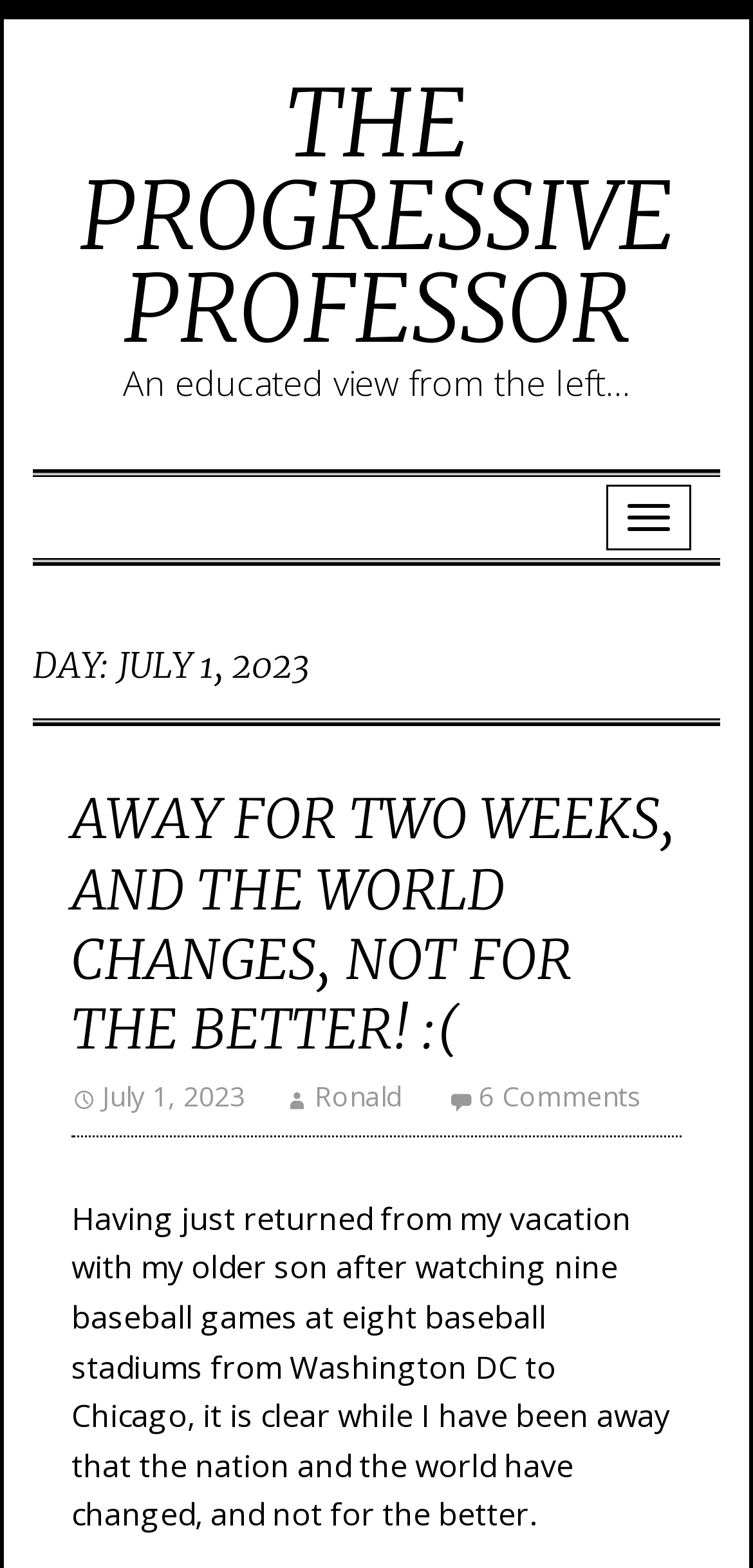For the element described, predict the bounding box coordinates as (top-left x, top-left y, bottom-right x, bottom-right y). All values should be between 0 and 1. Element description: 6 Comments

[0.595, 0.687, 0.851, 0.71]